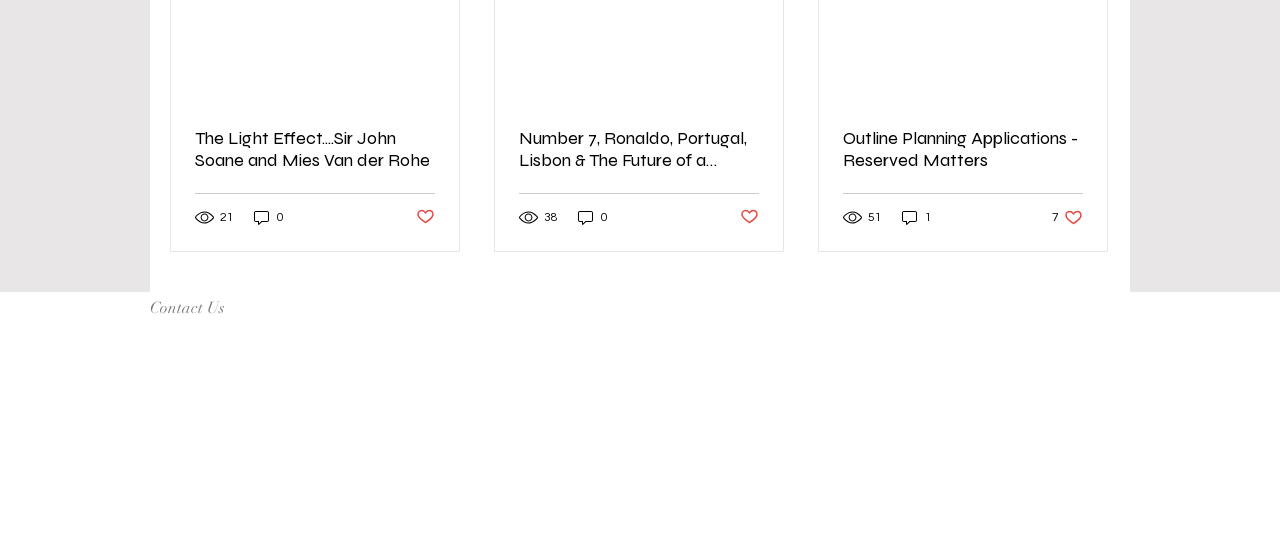Given the description of the UI element: "38", predict the bounding box coordinates in the form of [left, top, right, bottom], with each value being a float between 0 and 1.

[0.405, 0.384, 0.438, 0.419]